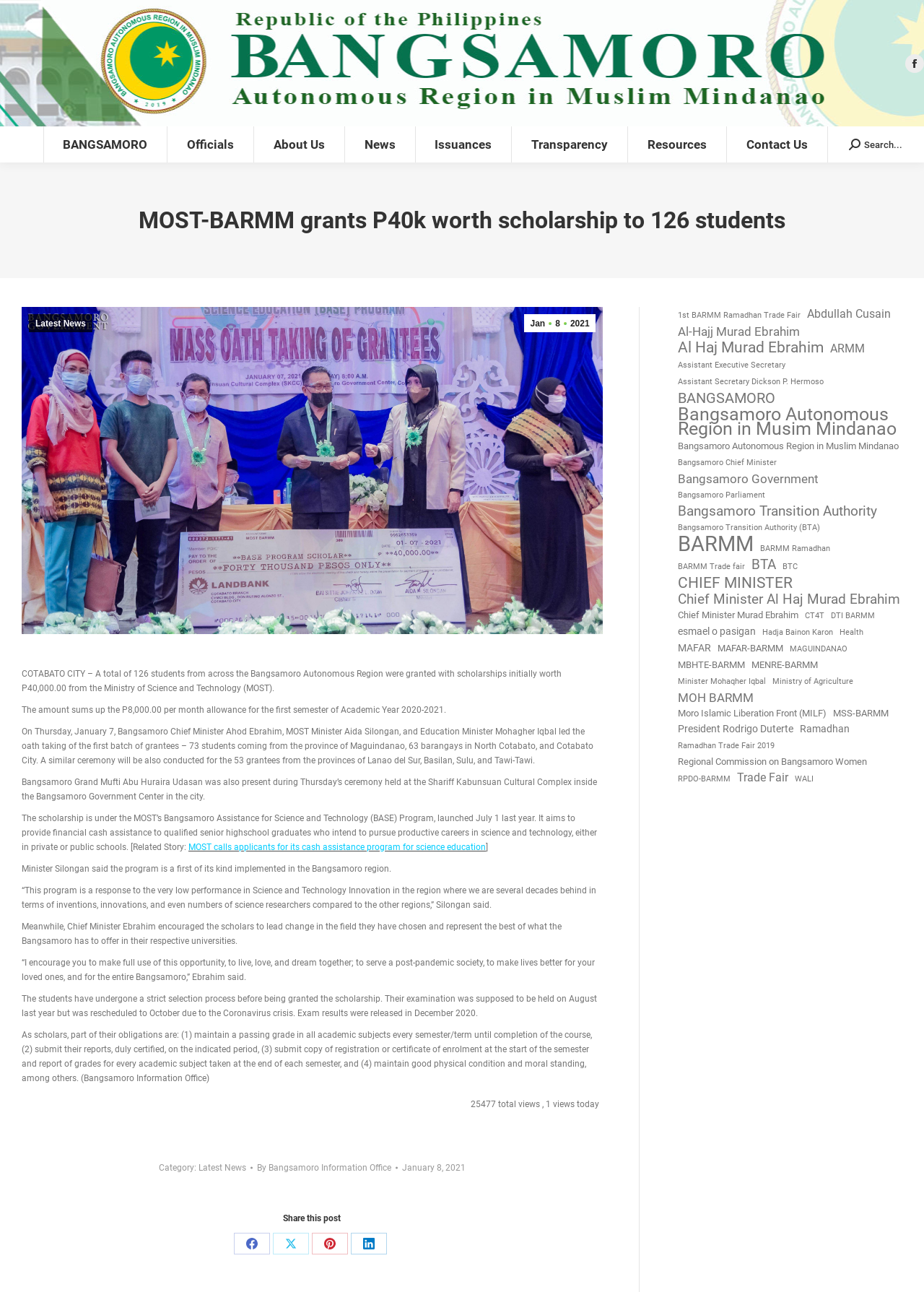Can you specify the bounding box coordinates for the region that should be clicked to fulfill this instruction: "View the category of this news".

[0.172, 0.9, 0.215, 0.908]